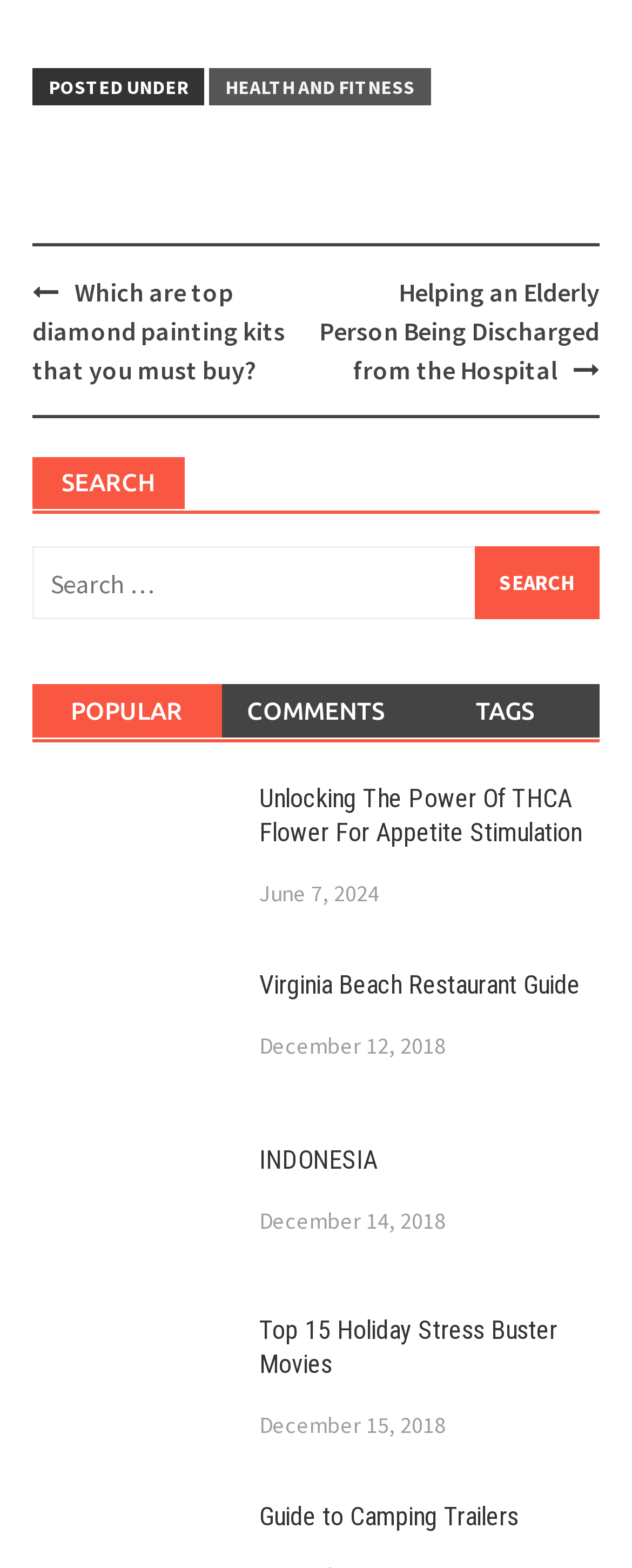How many tabs are available above the search bar?
Using the screenshot, give a one-word or short phrase answer.

3